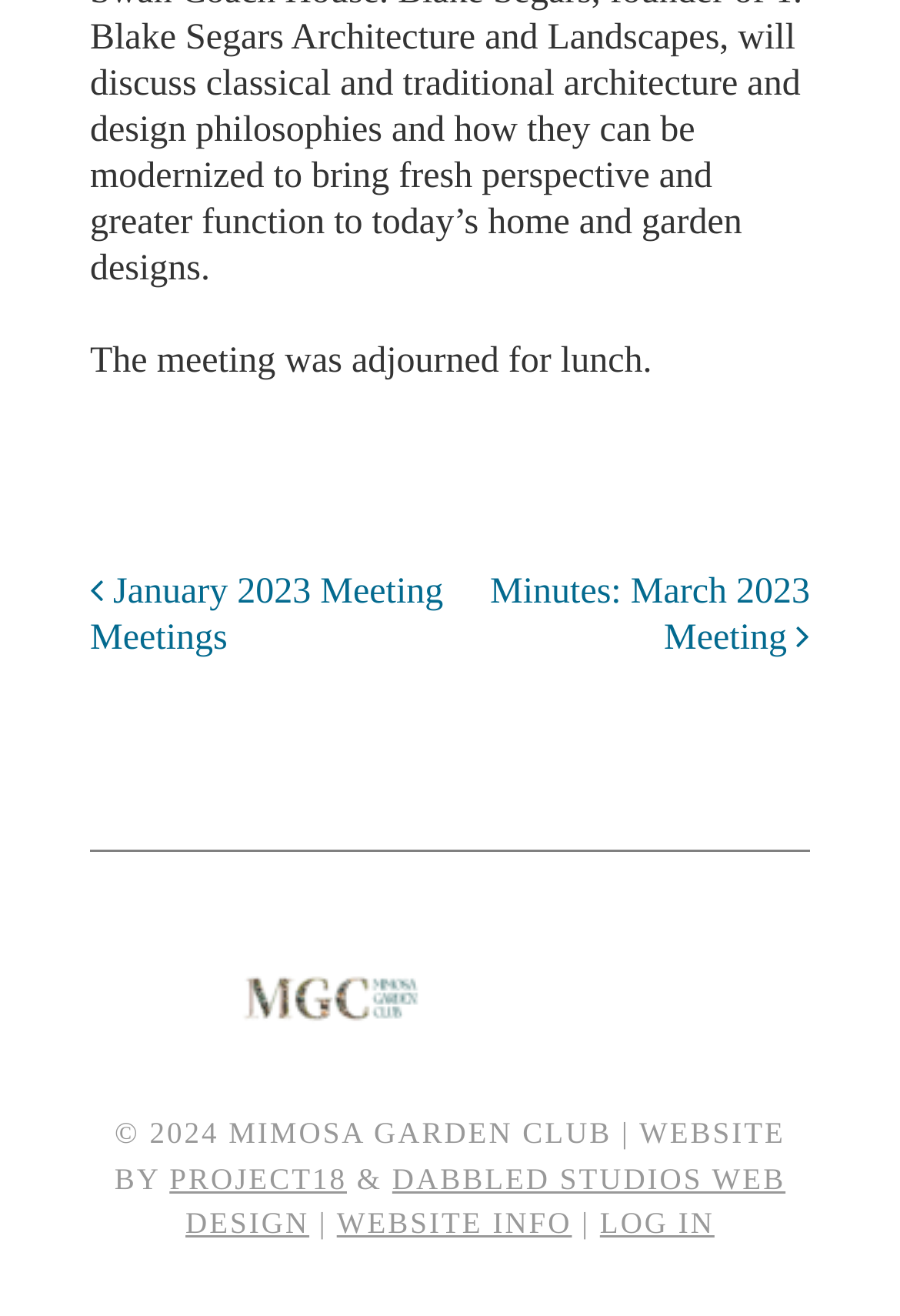Using the information in the image, give a comprehensive answer to the question: 
What is the purpose of the link 'LOG IN'?

The purpose of the link 'LOG IN' can be inferred by its text content and its location at the bottom of the webpage, suggesting that it is used to log in to the website.